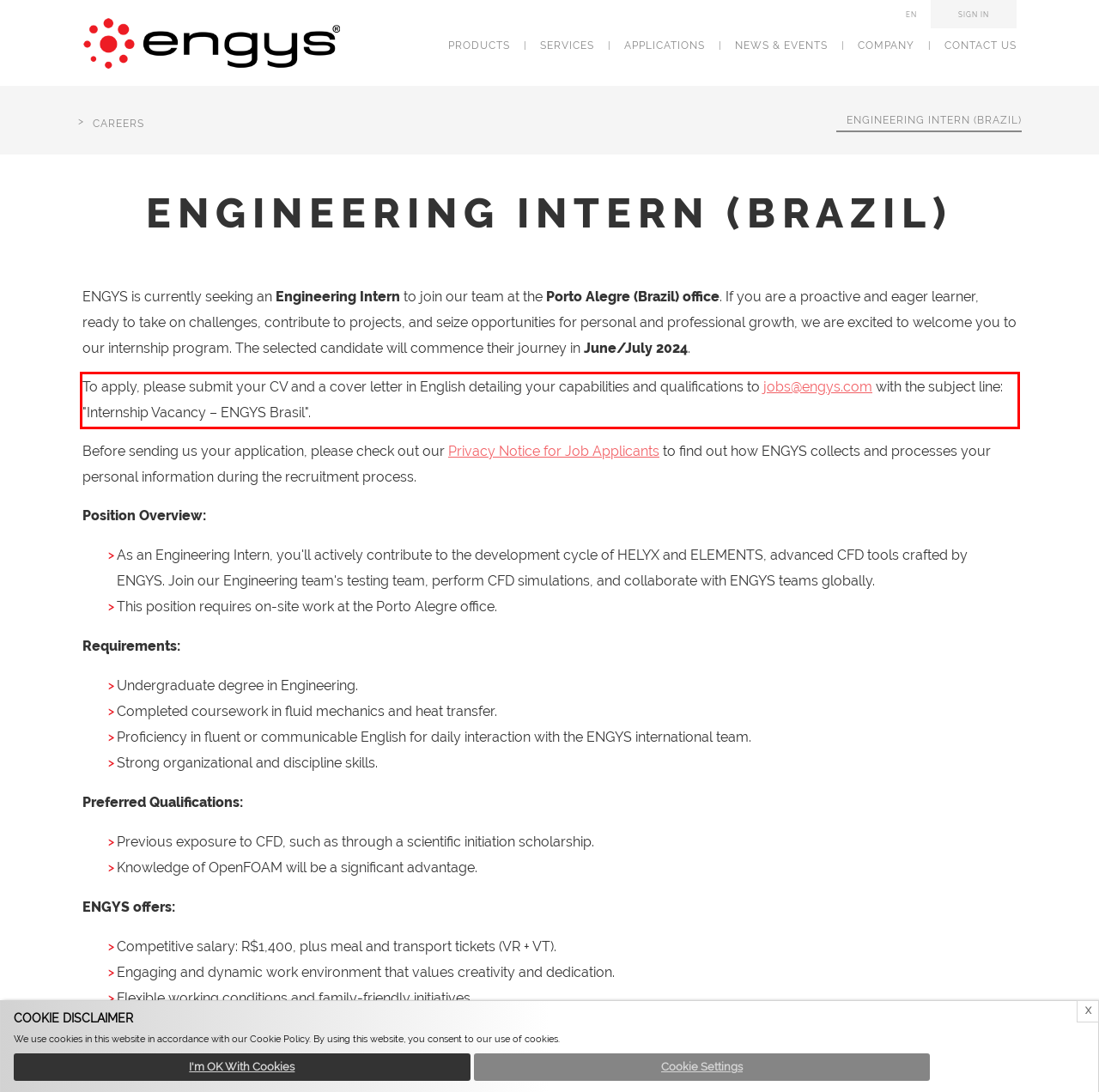You are provided with a screenshot of a webpage featuring a red rectangle bounding box. Extract the text content within this red bounding box using OCR.

To apply, please submit your CV and a cover letter in English detailing your capabilities and qualifications to jobs@engys.com with the subject line: "Internship Vacancy – ENGYS Brasil".